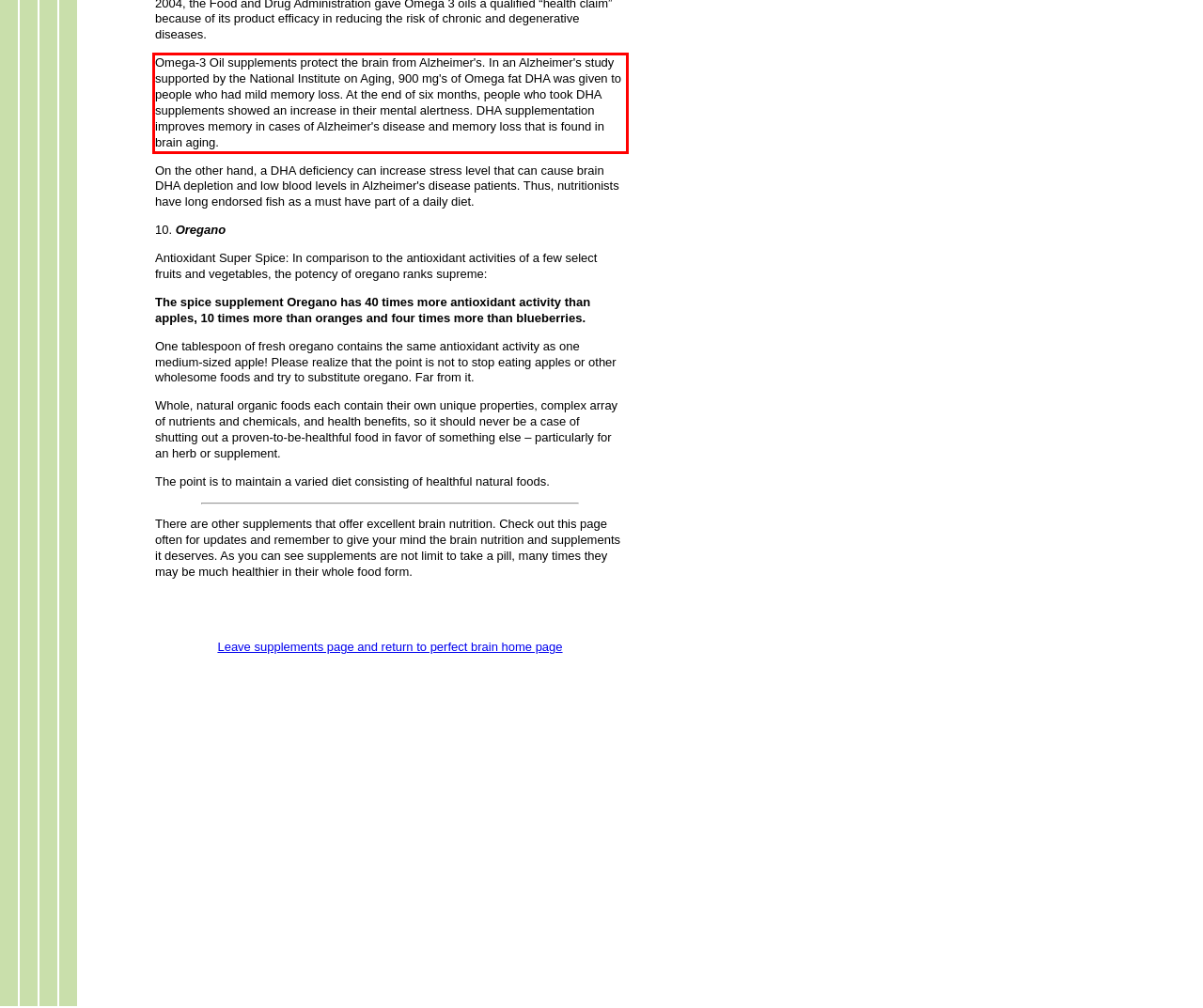You are looking at a screenshot of a webpage with a red rectangle bounding box. Use OCR to identify and extract the text content found inside this red bounding box.

Omega-3 Oil supplements protect the brain from Alzheimer's. In an Alzheimer's study supported by the National Institute on Aging, 900 mg's of Omega fat DHA was given to people who had mild memory loss. At the end of six months, people who took DHA supplements showed an increase in their mental alertness. DHA supplementation improves memory in cases of Alzheimer's disease and memory loss that is found in brain aging.